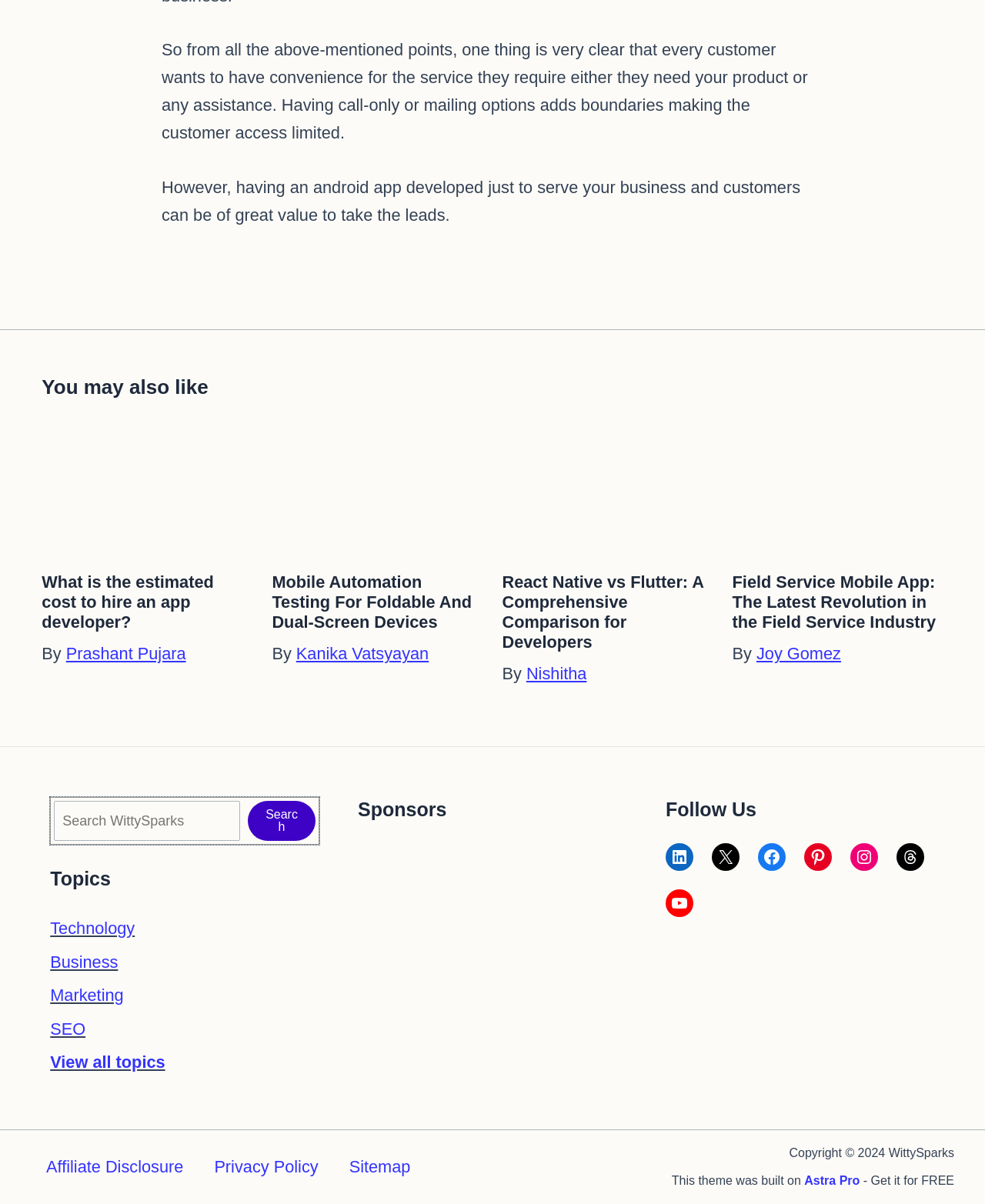Locate the bounding box coordinates of the UI element described by: "Media and Presentation Training". The bounding box coordinates should consist of four float numbers between 0 and 1, i.e., [left, top, right, bottom].

None